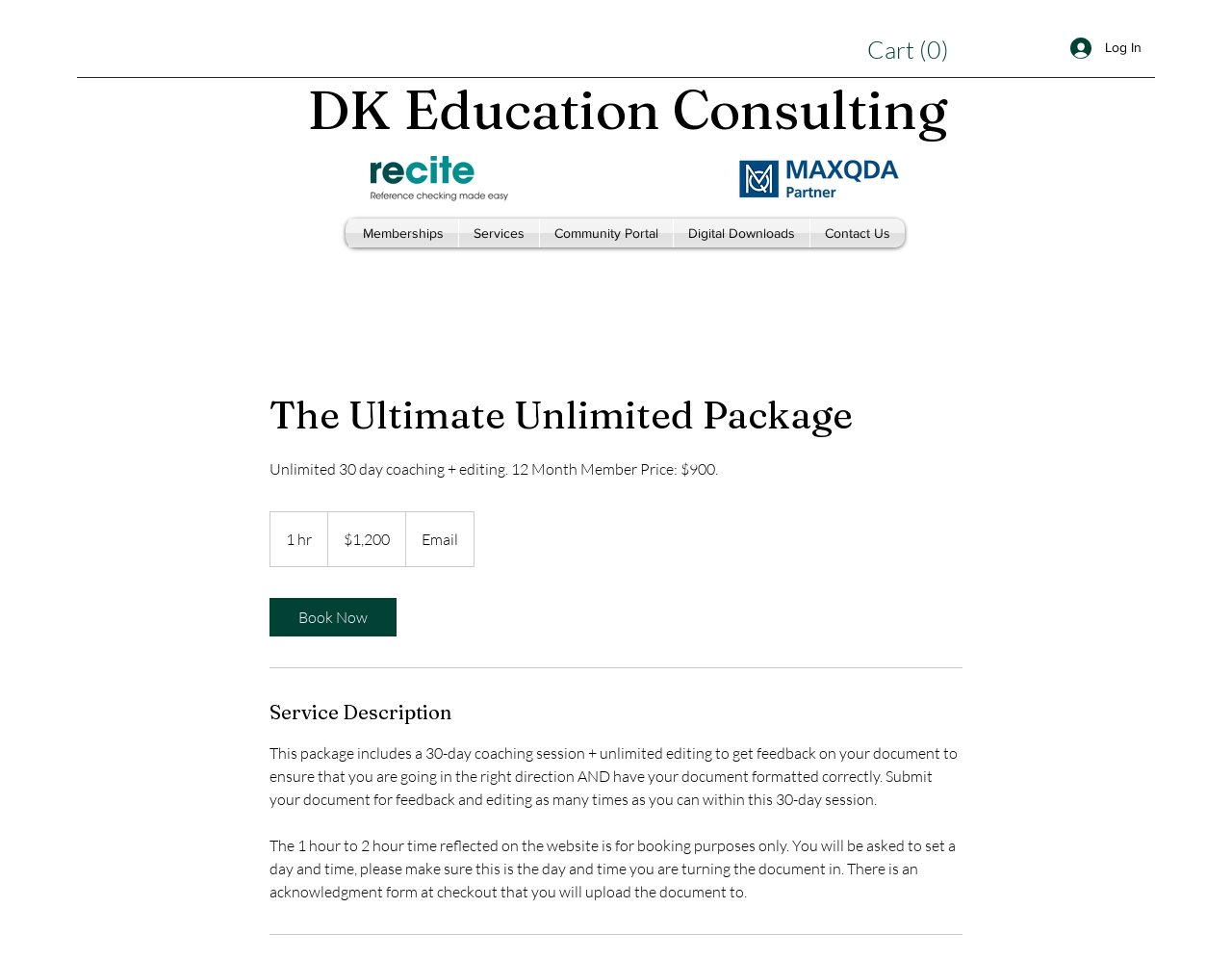Please find the bounding box coordinates for the clickable element needed to perform this instruction: "Click the Cart button".

[0.704, 0.038, 0.77, 0.067]